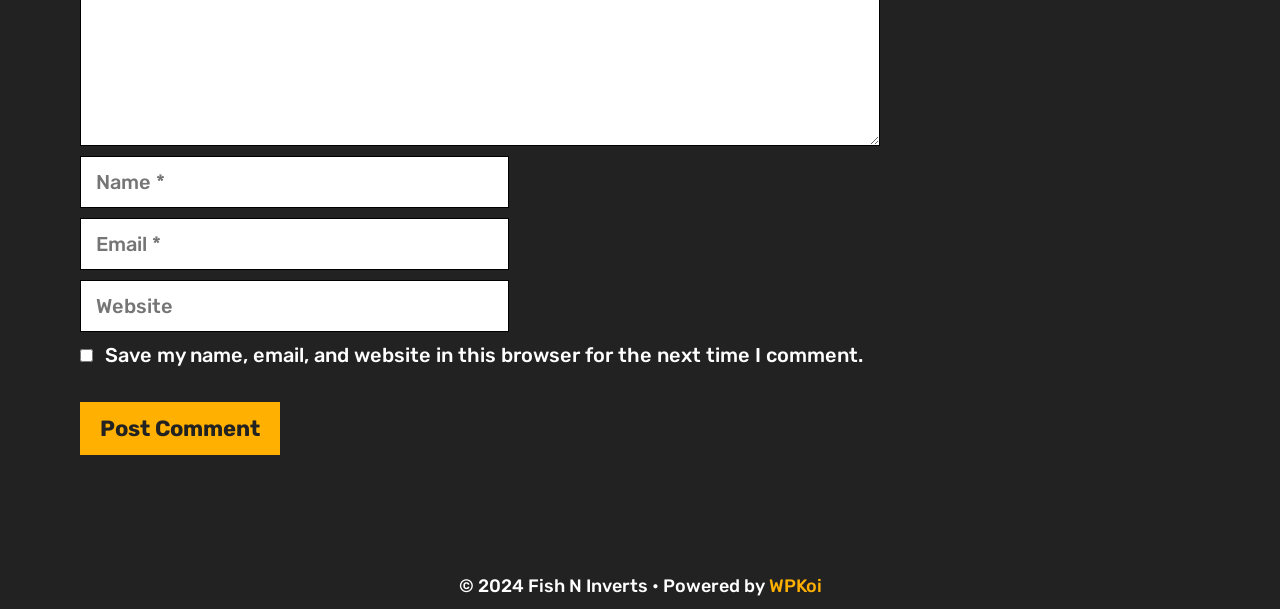What is the purpose of the checkbox?
Please provide a comprehensive answer based on the visual information in the image.

The checkbox is labeled as 'Save my name, email, and website in this browser for the next time I comment.' which indicates that its purpose is to save the comment information for future use.